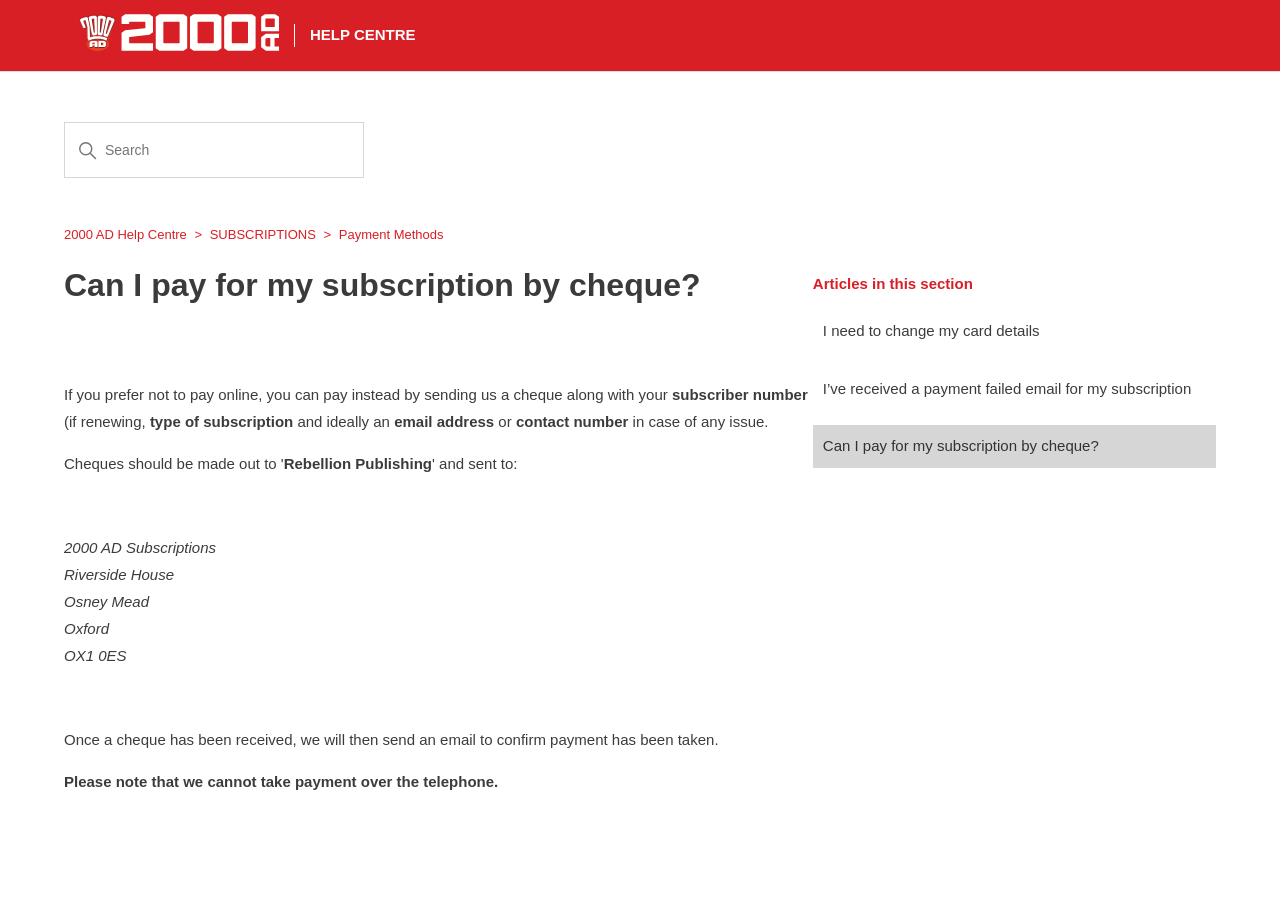Please locate the UI element described by "2000 AD Help Centre" and provide its bounding box coordinates.

[0.05, 0.25, 0.146, 0.267]